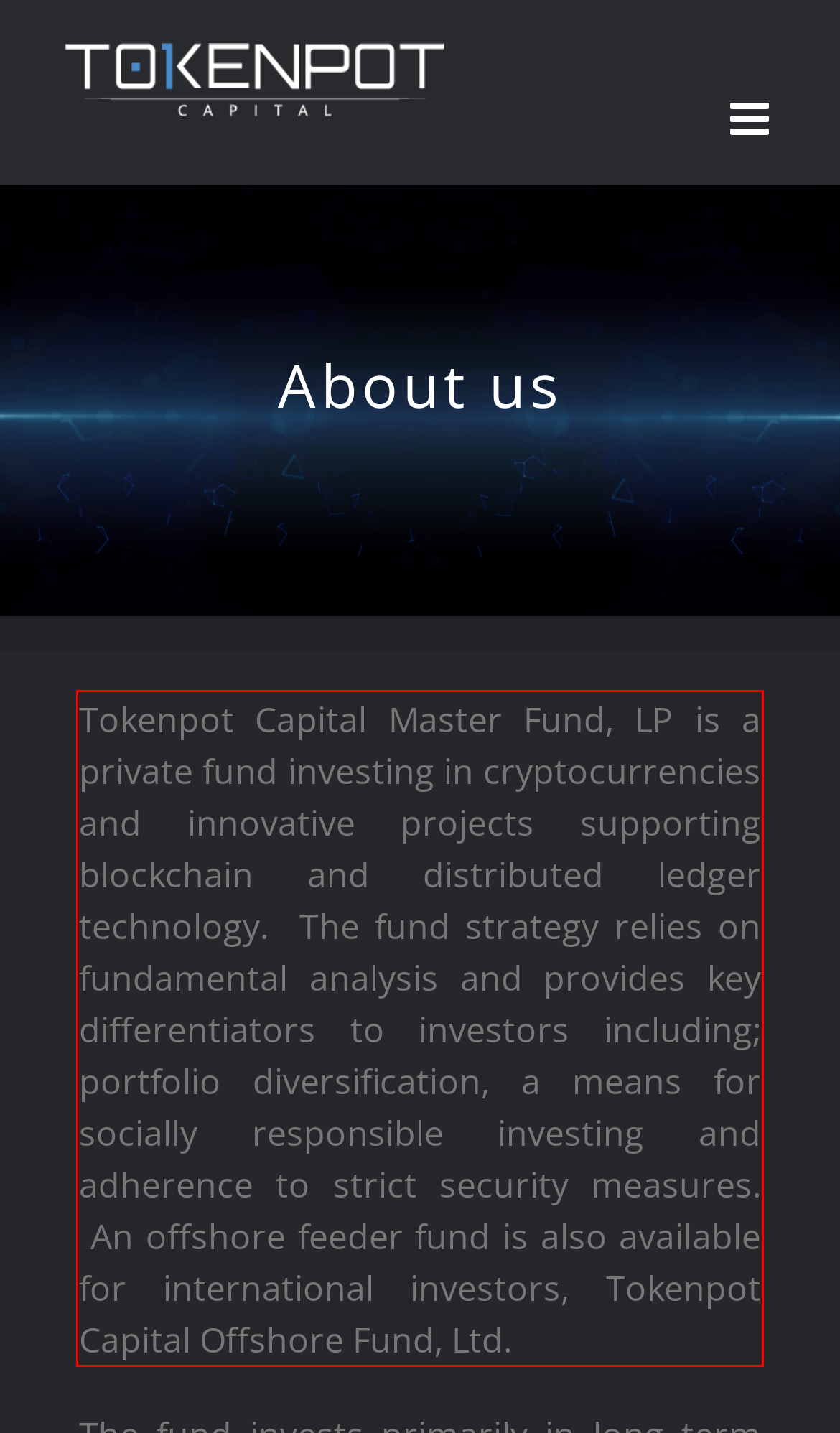Within the screenshot of a webpage, identify the red bounding box and perform OCR to capture the text content it contains.

Tokenpot Capital Master Fund, LP is a private fund investing in cryptocurrencies and innovative projects supporting blockchain and distributed ledger technology. The fund strategy relies on fundamental analysis and provides key differentiators to investors including; portfolio diversification, a means for socially responsible investing and adherence to strict security measures. An offshore feeder fund is also available for international investors, Tokenpot Capital Offshore Fund, Ltd.